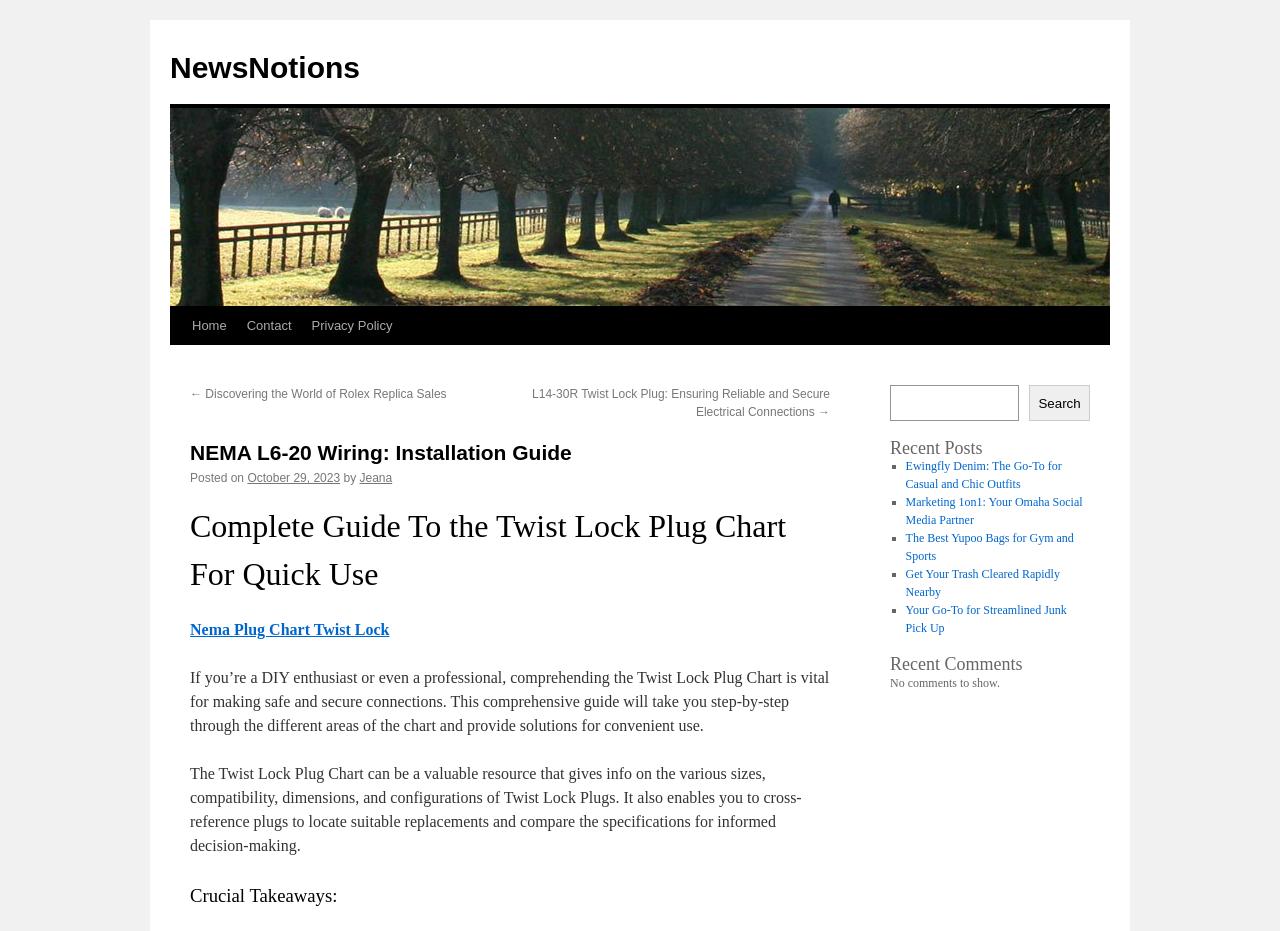Please determine the bounding box coordinates of the area that needs to be clicked to complete this task: 'Click on the 'Home' link'. The coordinates must be four float numbers between 0 and 1, formatted as [left, top, right, bottom].

[0.142, 0.33, 0.185, 0.371]